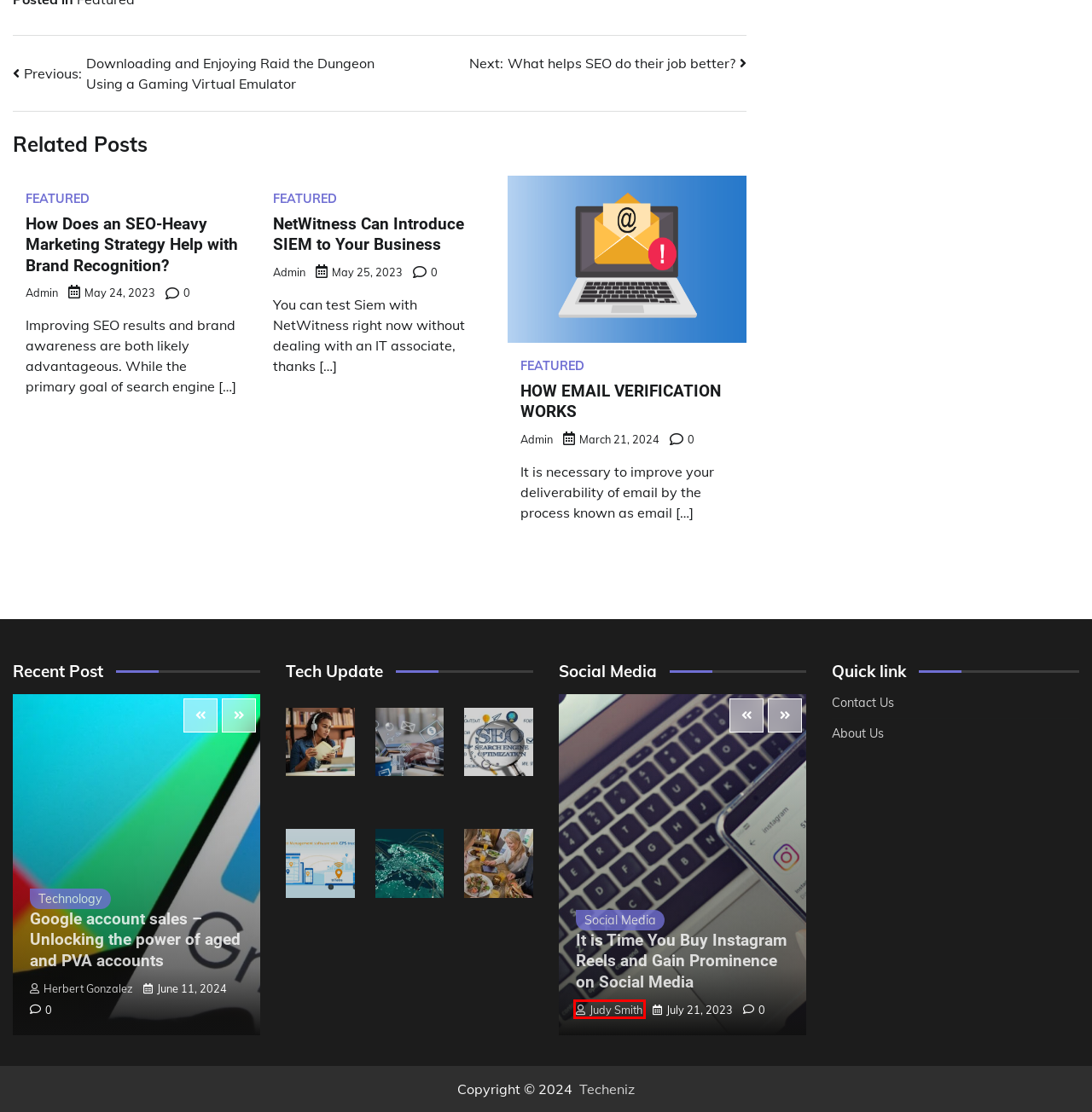Given a screenshot of a webpage with a red bounding box around an element, choose the most appropriate webpage description for the new page displayed after clicking the element within the bounding box. Here are the candidates:
A. NetWitness Can Introduce SIEM to Your Business -  Techeniz
B. Downloading and Enjoying Raid the Dungeon Using a Gaming Virtual Emulator -  Techeniz
C. About Us -  Techeniz
D. Judy Smith, Author at  Techeniz
E. How Does an SEO-Heavy Marketing Strategy Help with Brand Recognition? -  Techeniz
F. Contact Us -  Techeniz
G. What are the Costs of Buying Instagram Views? -  Techeniz
H. HOW EMAIL VERIFICATION WORKS -  Techeniz

D